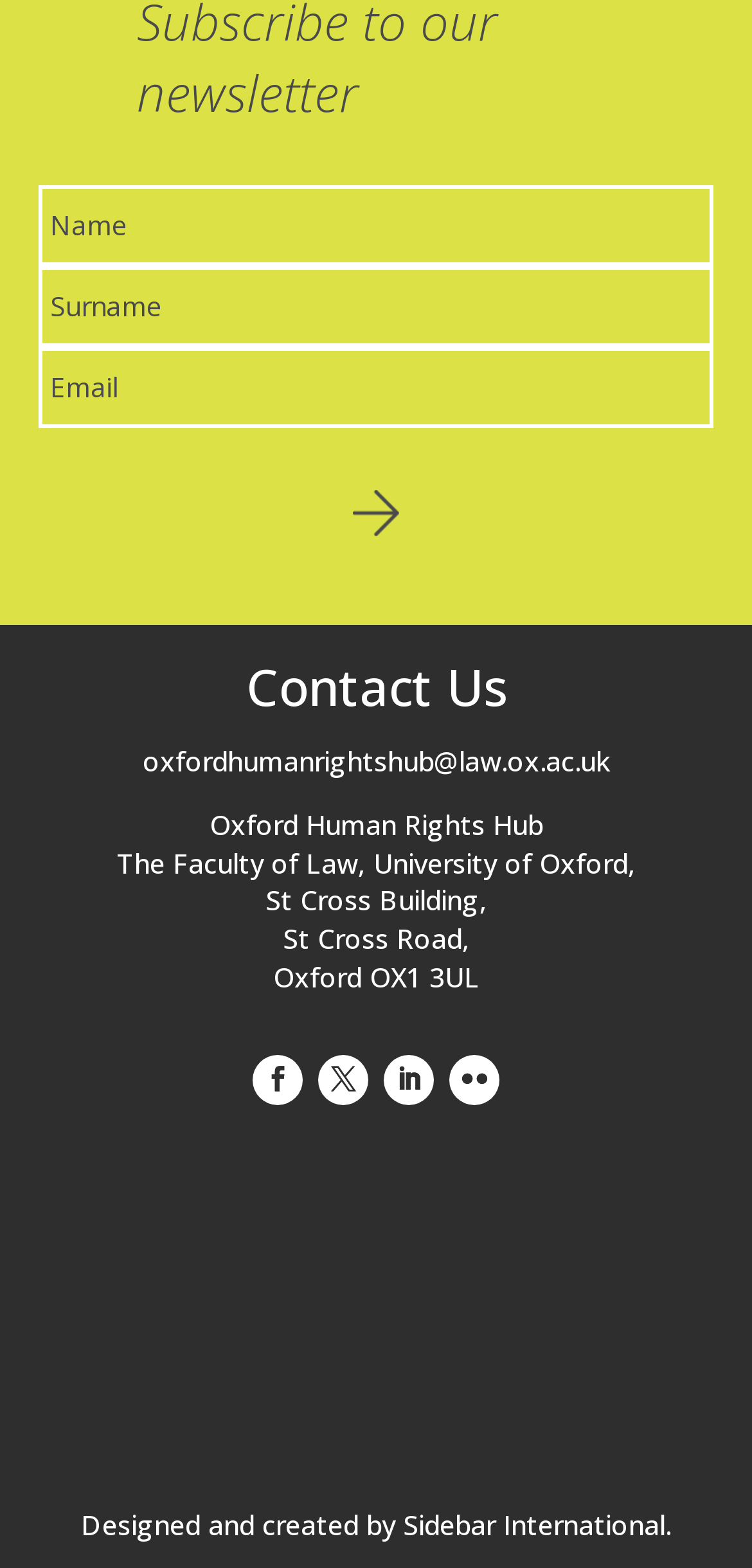Specify the bounding box coordinates of the area to click in order to execute this command: 'Click submit'. The coordinates should consist of four float numbers ranging from 0 to 1, and should be formatted as [left, top, right, bottom].

[0.469, 0.313, 0.531, 0.342]